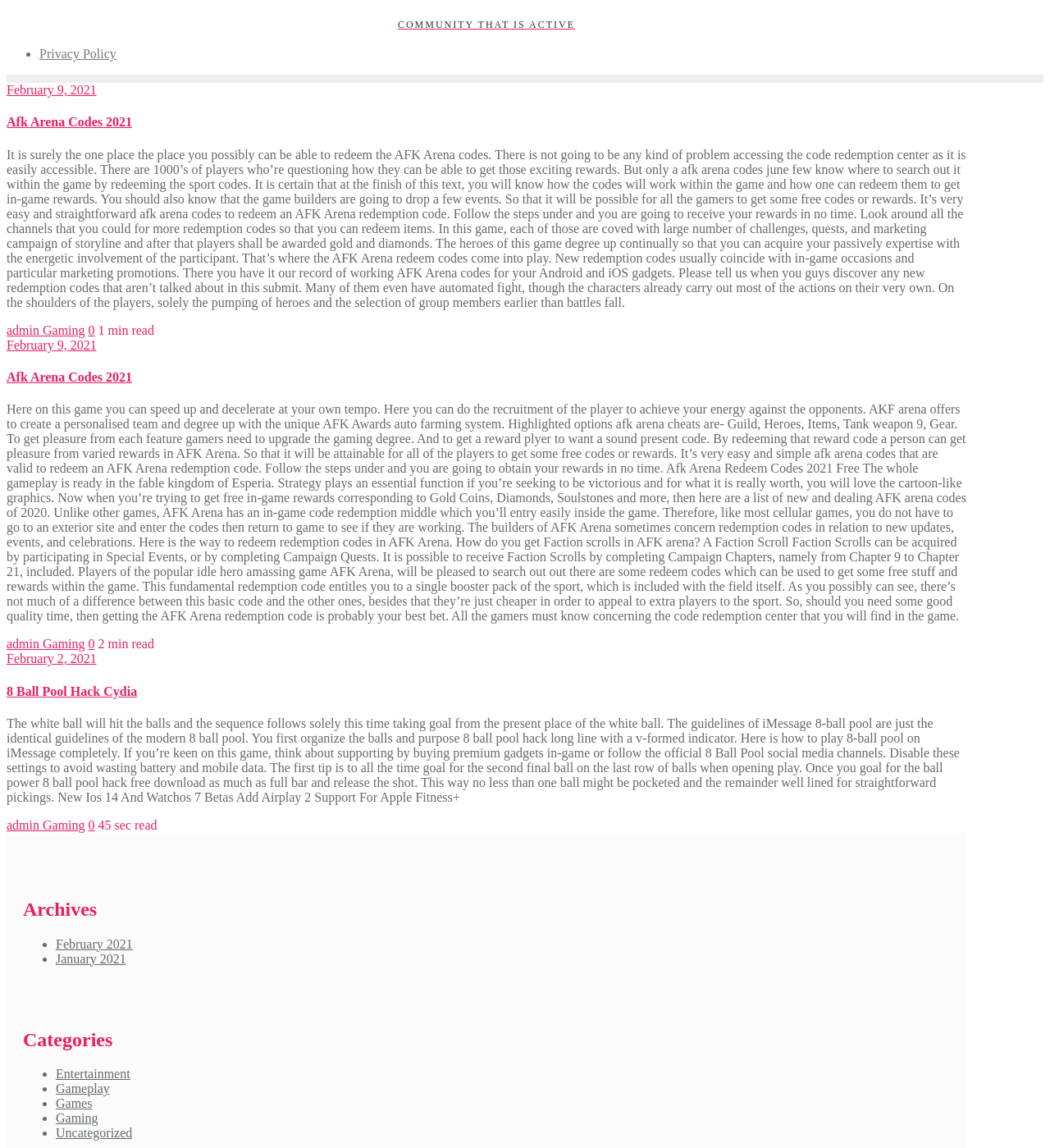Please determine the bounding box of the UI element that matches this description: Afk Arena Codes 2021. The coordinates should be given as (top-left x, top-left y, bottom-right x, bottom-right y), with all values between 0 and 1.

[0.006, 0.322, 0.126, 0.335]